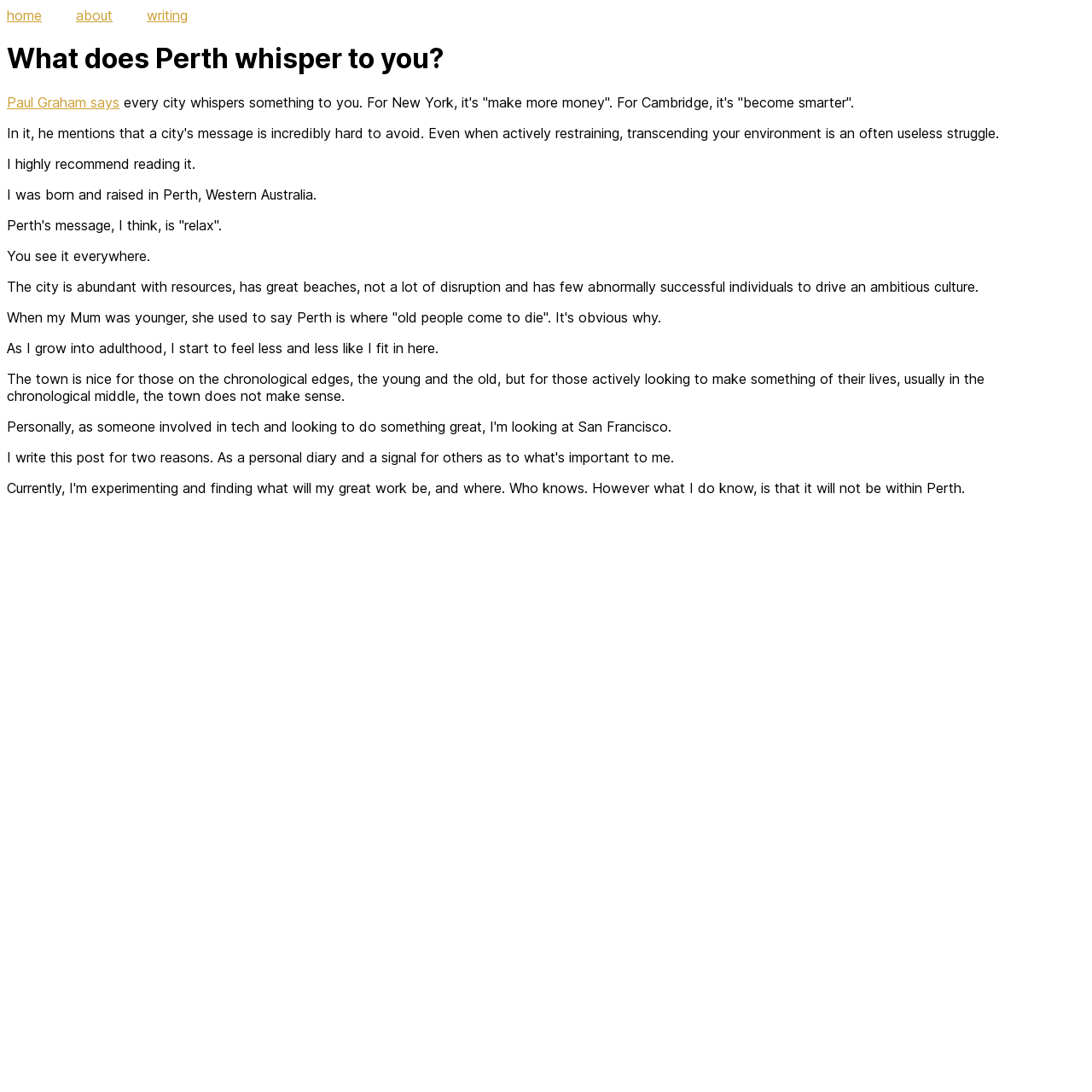Provide the bounding box coordinates of the HTML element this sentence describes: "Website Link ↗". The bounding box coordinates consist of four float numbers between 0 and 1, i.e., [left, top, right, bottom].

None